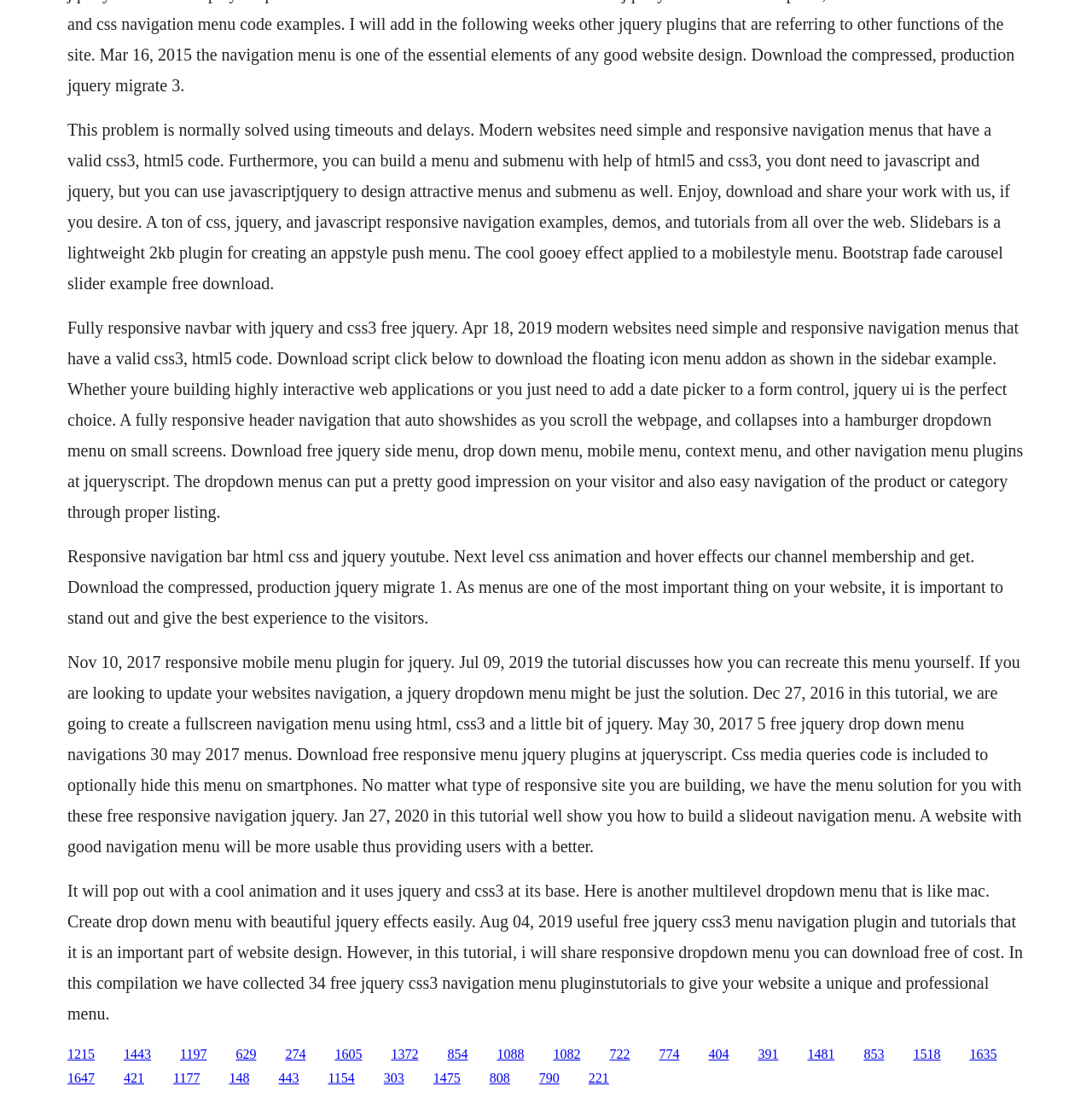What is the role of jQuery in creating responsive navigation menus?
With the help of the image, please provide a detailed response to the question.

The webpage suggests that jQuery can be used to design attractive menus and submenus, implying that it is a tool used to enhance the visual appeal and functionality of navigation menus.